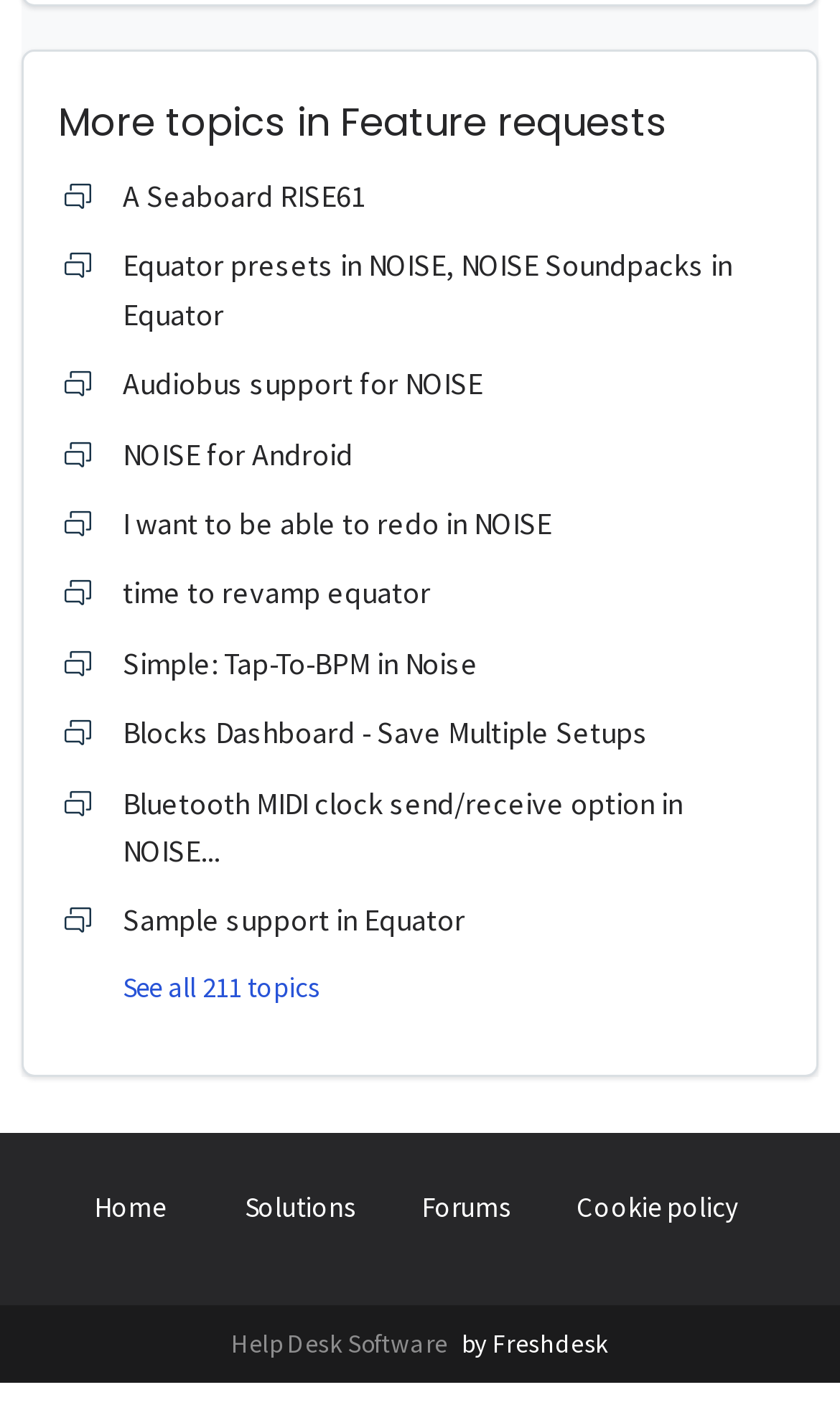Locate and provide the bounding box coordinates for the HTML element that matches this description: "Cookie policy".

[0.66, 0.828, 0.904, 0.864]